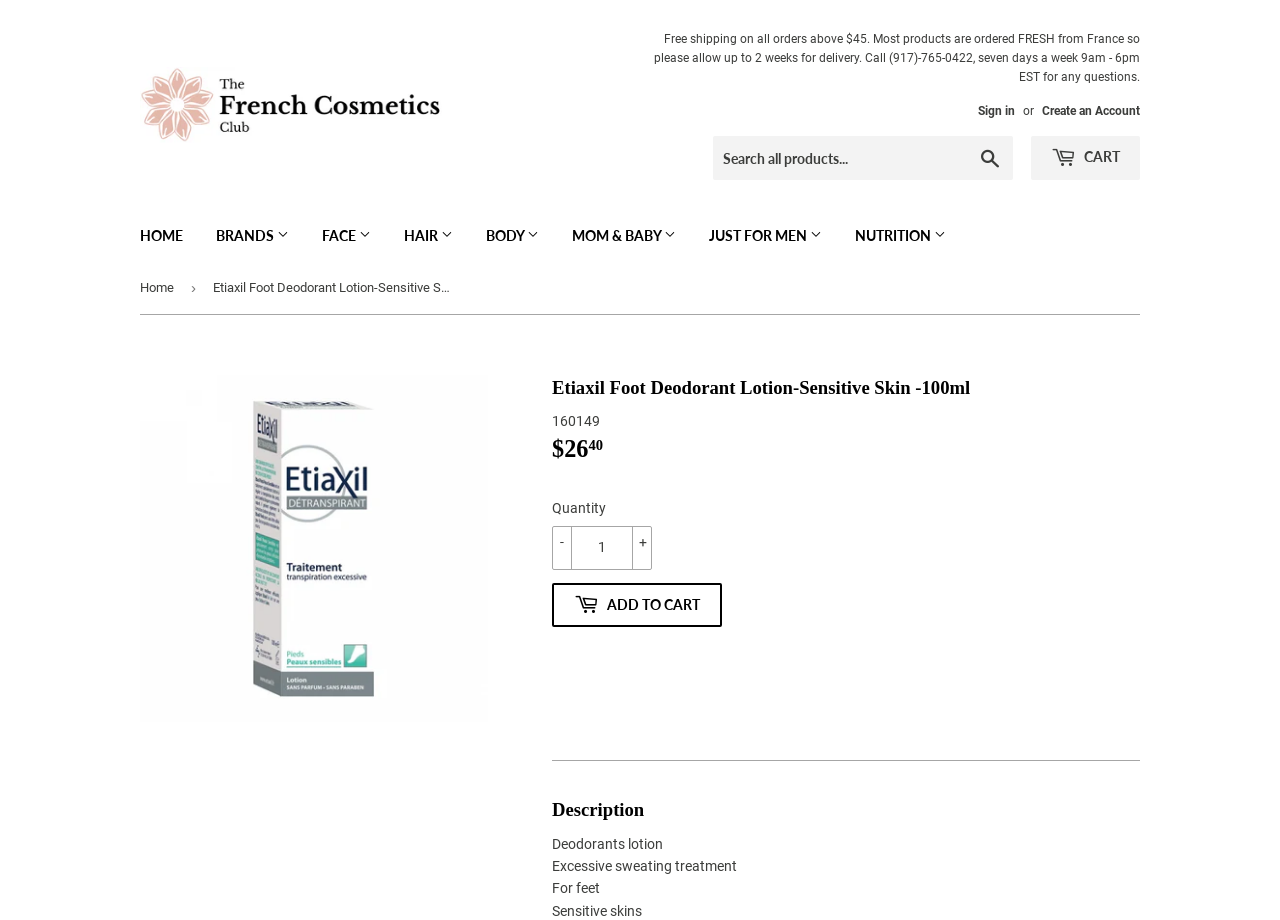Please find the bounding box coordinates of the clickable region needed to complete the following instruction: "Go to HOME page". The bounding box coordinates must consist of four float numbers between 0 and 1, i.e., [left, top, right, bottom].

[0.098, 0.228, 0.155, 0.285]